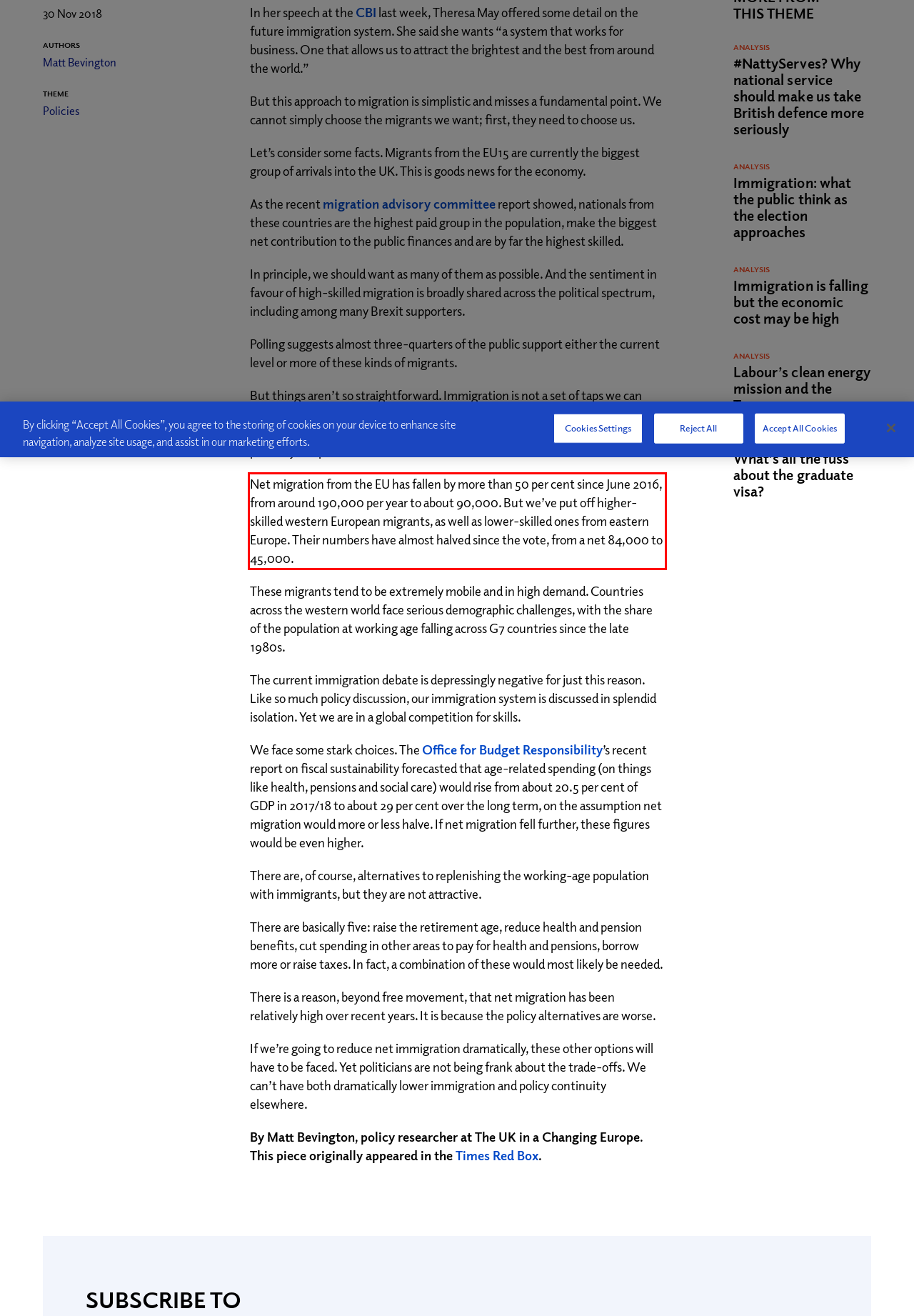You have a screenshot with a red rectangle around a UI element. Recognize and extract the text within this red bounding box using OCR.

Net migration from the EU has fallen by more than 50 per cent since June 2016, from around 190,000 per year to about 90,000. But we’ve put off higher-skilled western European migrants, as well as lower-skilled ones from eastern Europe. Their numbers have almost halved since the vote, from a net 84,000 to 45,000.